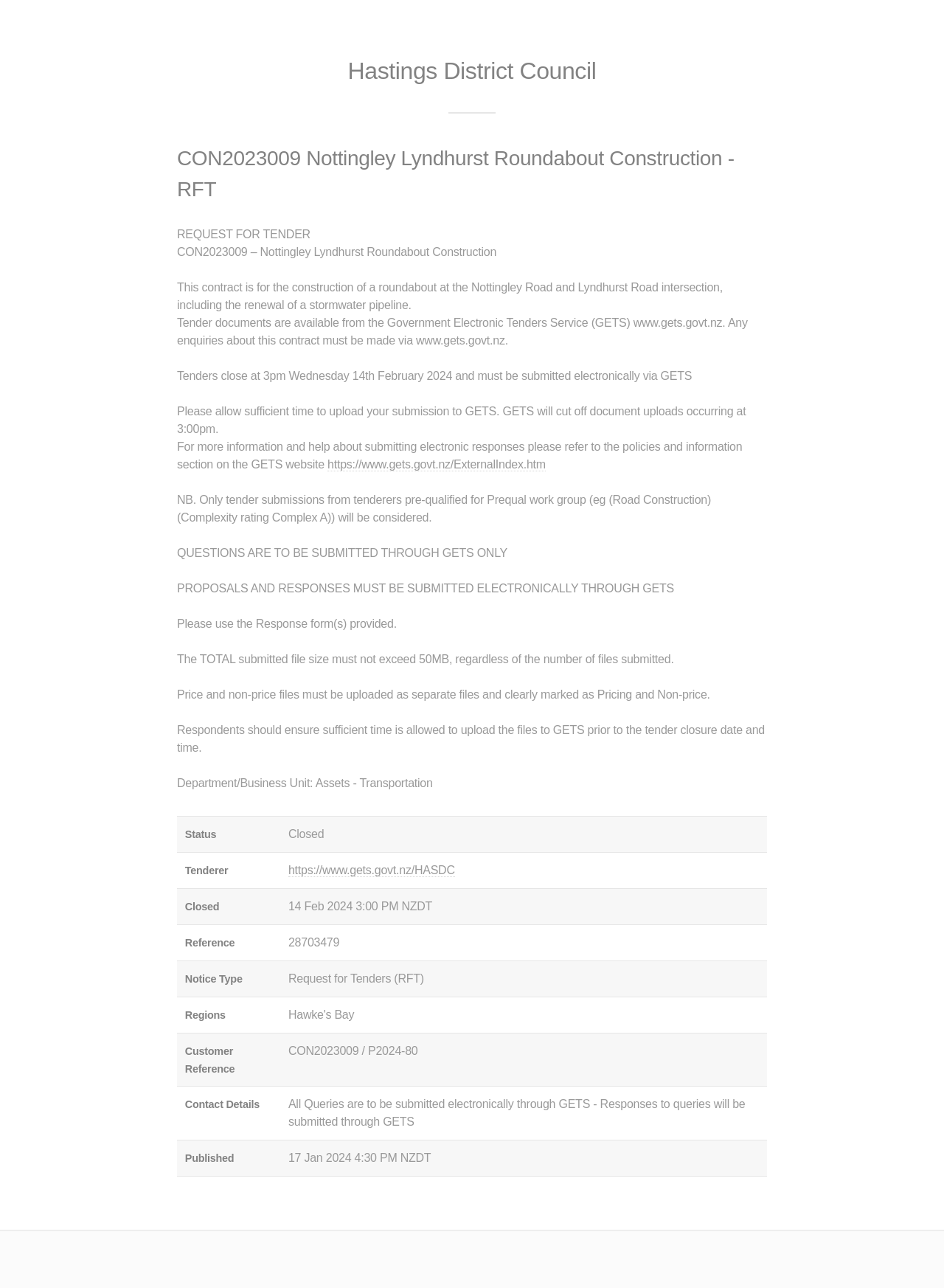Where can tender documents be obtained?
Ensure your answer is thorough and detailed.

According to the webpage, tender documents are available from the Government Electronic Tenders Service (GETS) website, which is www.gets.govt.nz.